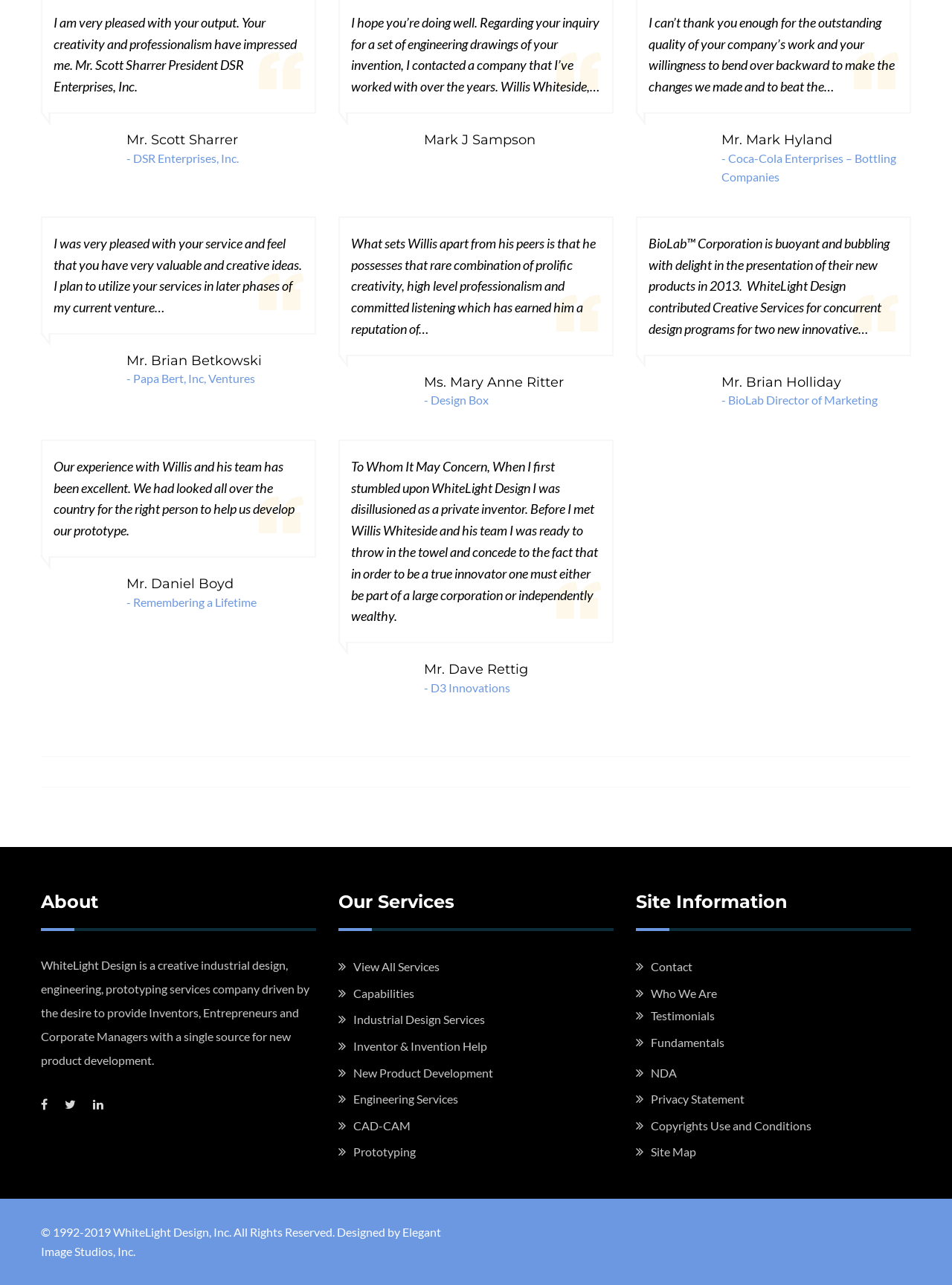Identify and provide the bounding box coordinates of the UI element described: "New Product Development". The coordinates should be formatted as [left, top, right, bottom], with each number being a float between 0 and 1.

[0.355, 0.829, 0.518, 0.84]